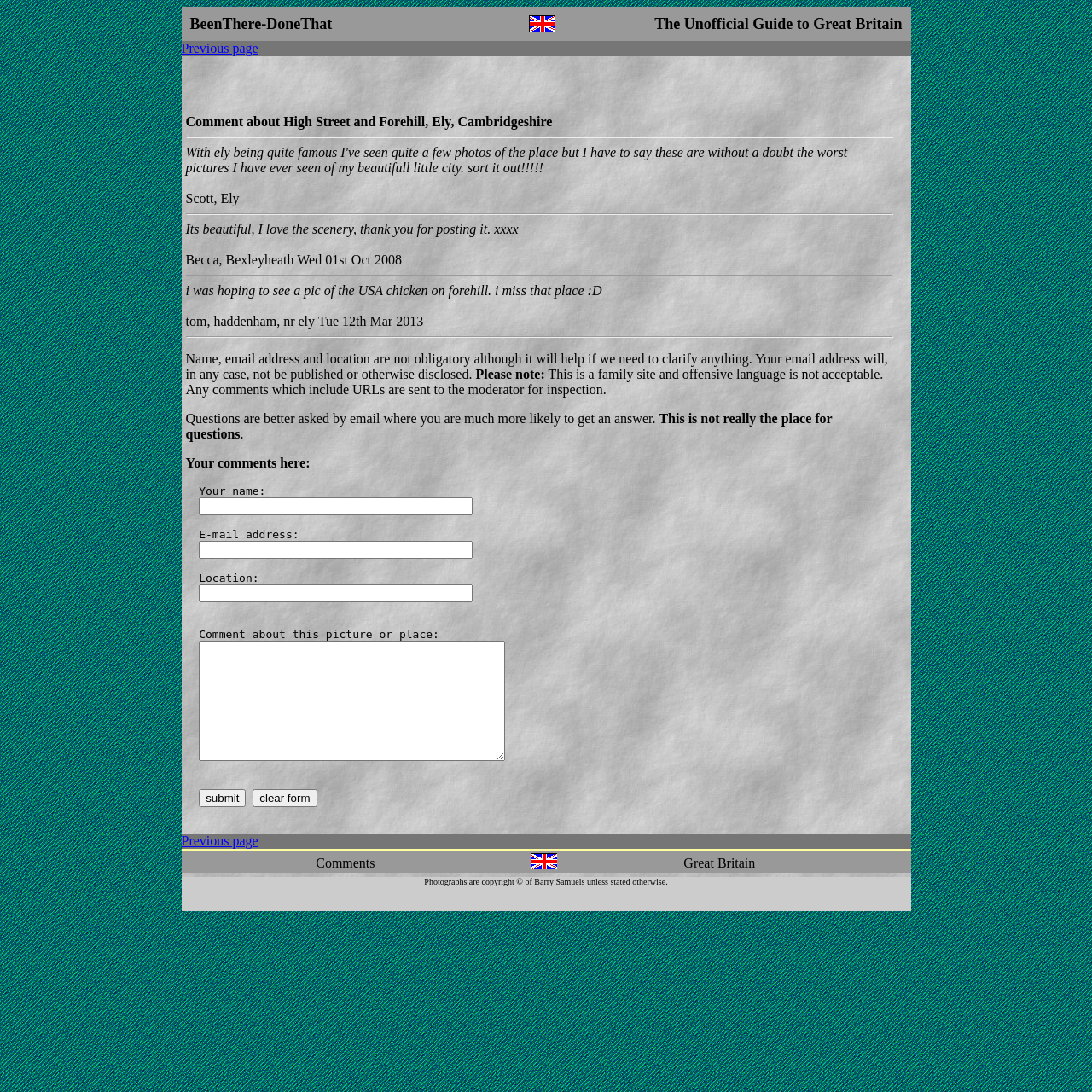What is the warning about in the comments section?
Give a detailed explanation using the information visible in the image.

The webpage has a warning in the comments section that states 'This is a family site and offensive language is not acceptable. Any comments which include URLs are sent to the moderator for inspection.' This warning suggests that the webpage has a policy against offensive language and URLs in the comments section.